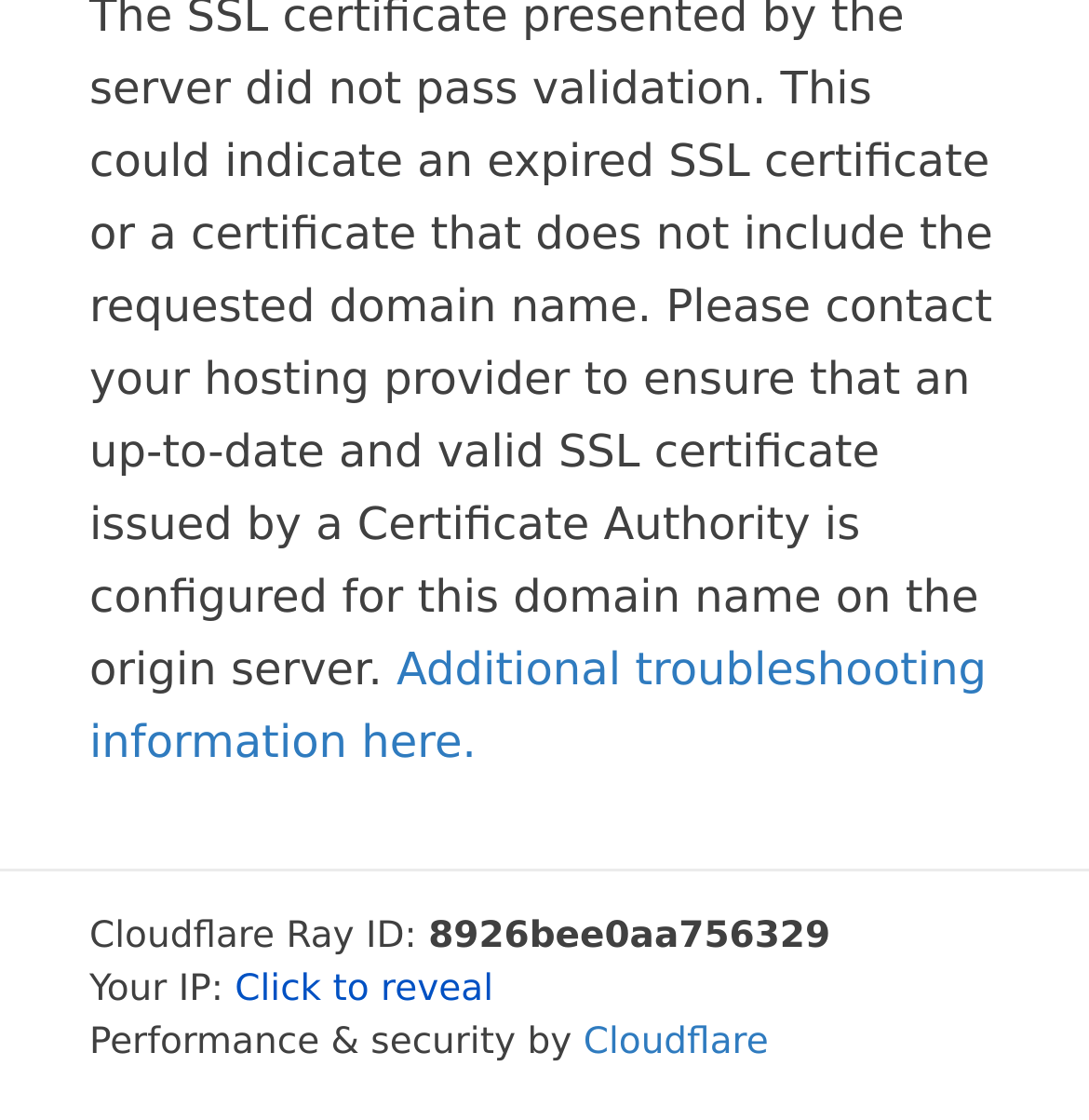Extract the bounding box coordinates for the UI element described by the text: "Click to reveal". The coordinates should be in the form of [left, top, right, bottom] with values between 0 and 1.

[0.216, 0.866, 0.453, 0.904]